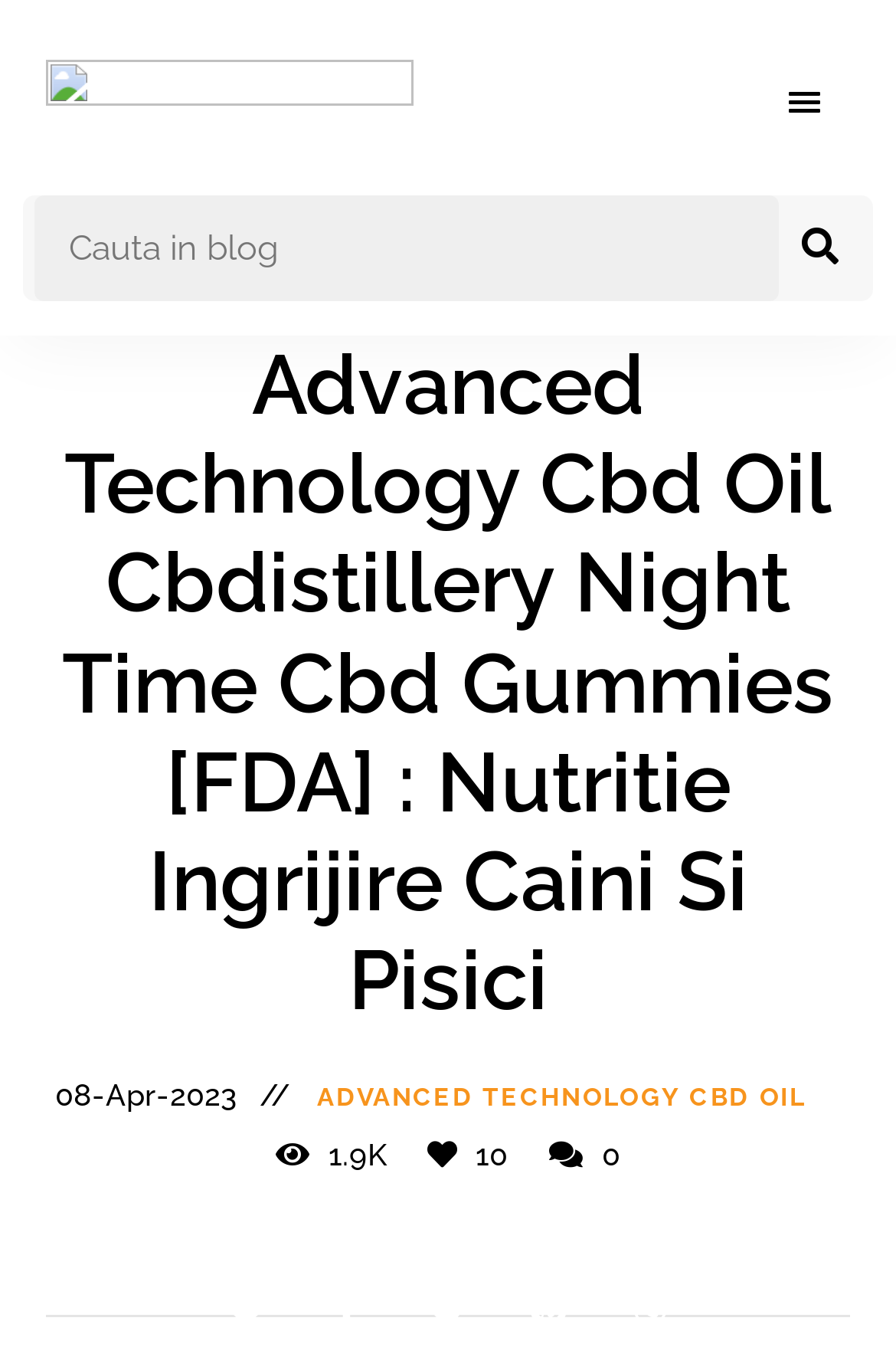Is there a search box on the webpage?
Please provide a comprehensive answer based on the details in the screenshot.

I found a search element with a child searchbox element containing the text 'Cauta in blog' at coordinates [0.038, 0.144, 0.869, 0.222]. This indicates the presence of a search box on the webpage.